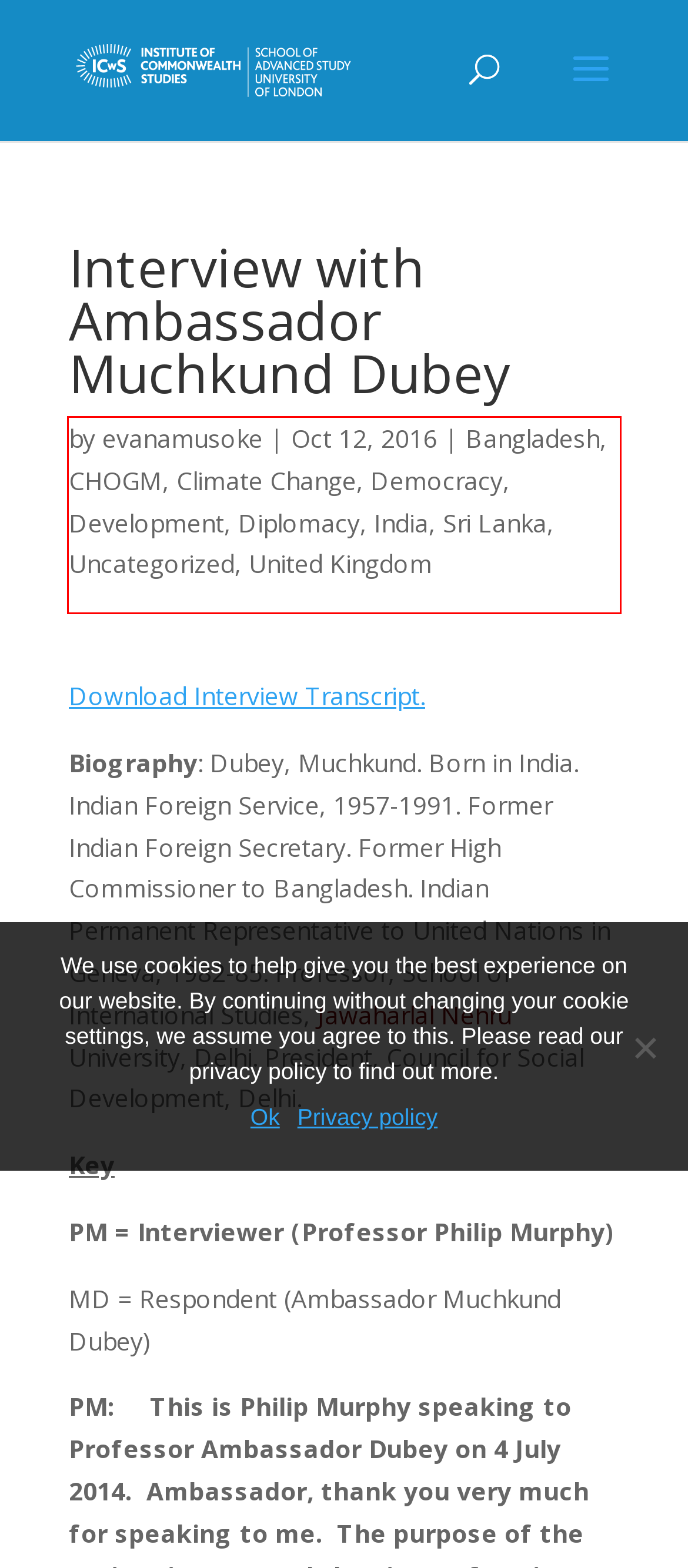Using OCR, extract the text content found within the red bounding box in the given webpage screenshot.

by evanamusoke | Oct 12, 2016 | Bangladesh, CHOGM, Climate Change, Democracy, Development, Diplomacy, India, Sri Lanka, Uncategorized, United Kingdom